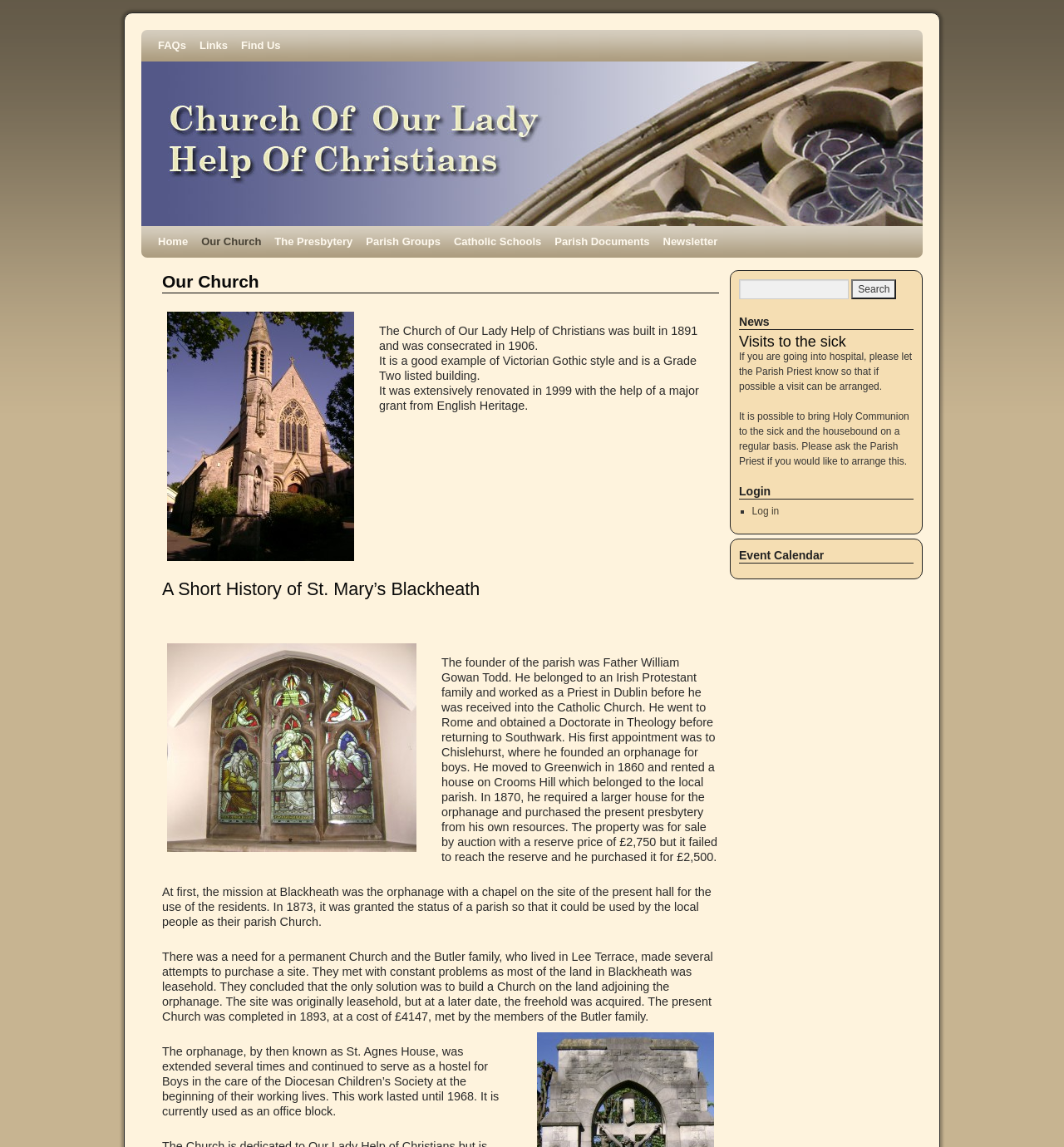What is the name of the priest who founded the parish?
Based on the screenshot, answer the question with a single word or phrase.

Father William Gowan Todd